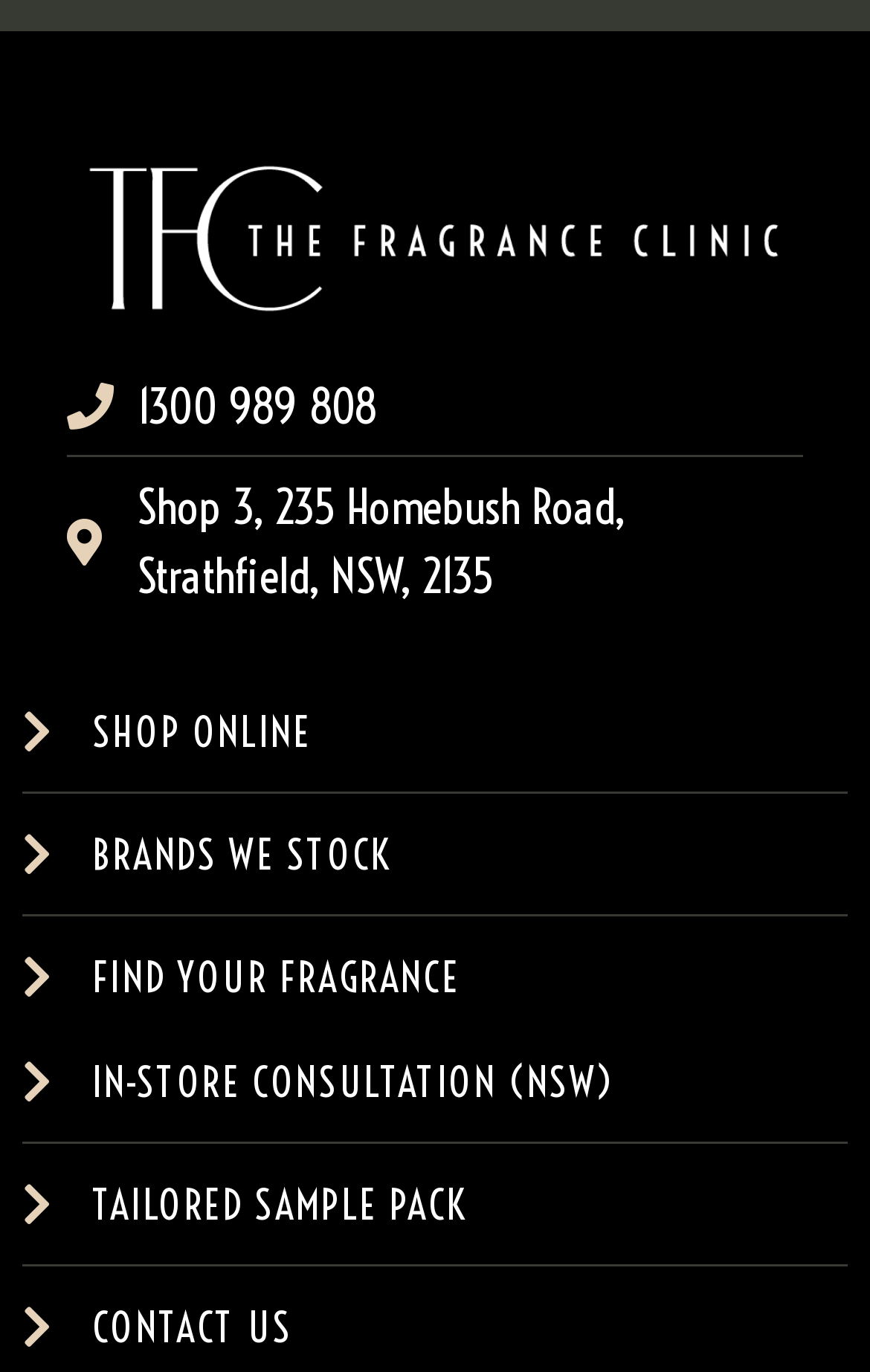Determine the bounding box coordinates of the UI element described below. Use the format (top-left x, top-left y, bottom-right x, bottom-right y) with floating point numbers between 0 and 1: TAILORED SAMPLE PACK

[0.026, 0.856, 0.974, 0.9]